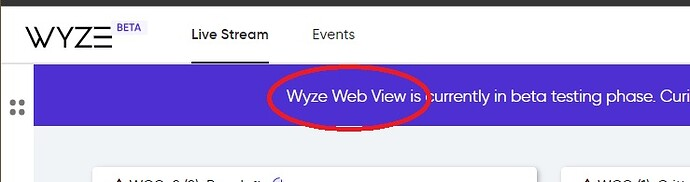Describe every aspect of the image in depth.

The image displays the top section of the Wyze website, prominently featuring a message that reads "Wyze Web View is currently in beta testing phase." This is situated within a bold, purple banner that highlights the ongoing developments and features of the Wyze platform. The layout includes navigation tabs labeled "Live Stream" and "Events," suggesting a focus on real-time monitoring and updates. The site is designed to engage users with easy access to their smart home capabilities, reflecting the company's commitment to enhancing user experience through innovative technology.